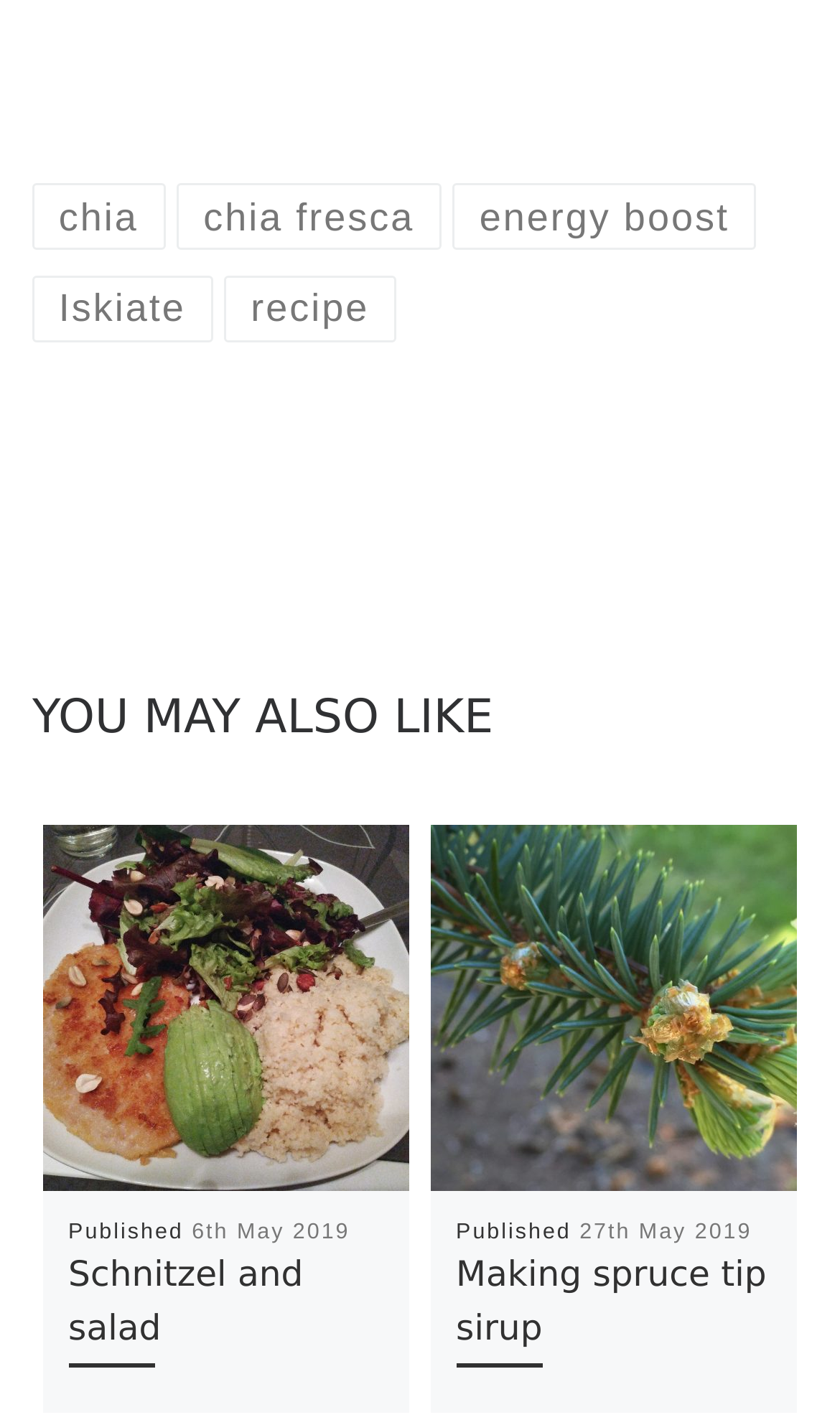Please answer the following query using a single word or phrase: 
How many articles are on this webpage?

2